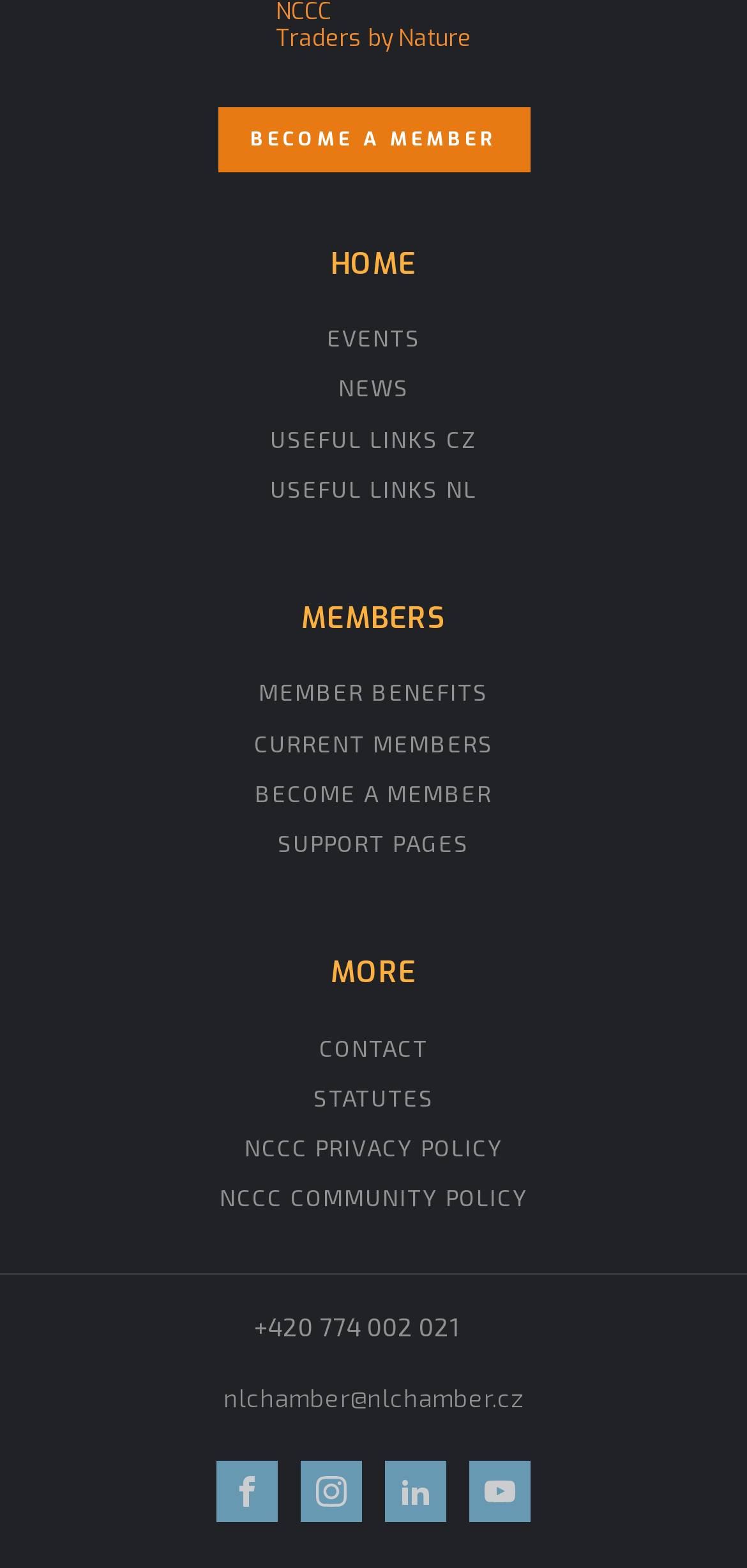What is the last link in the 'MORE' section?
Examine the screenshot and reply with a single word or phrase.

NCCC COMMUNITY POLICY